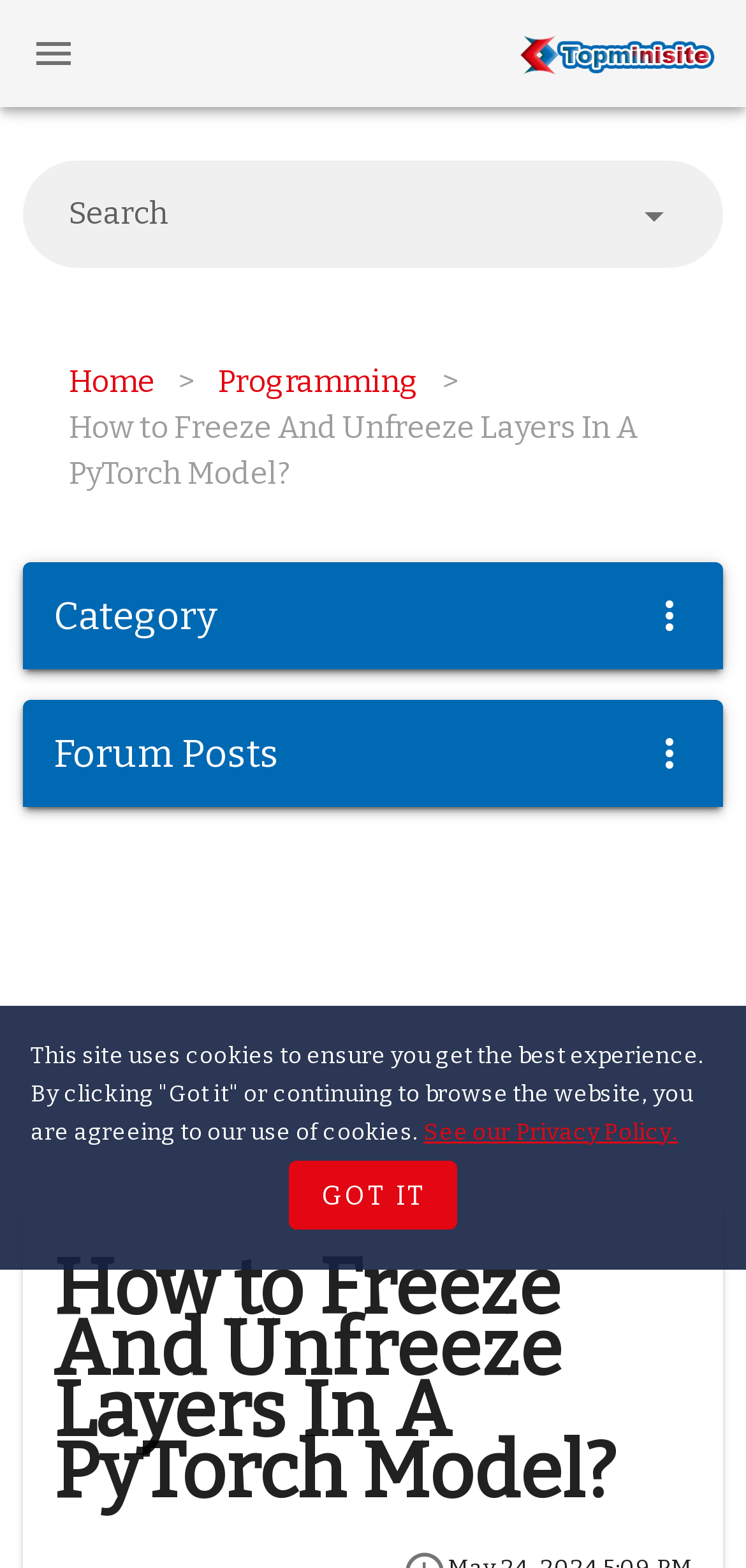Determine the bounding box coordinates of the clickable region to follow the instruction: "Go to Home page".

[0.092, 0.229, 0.208, 0.259]